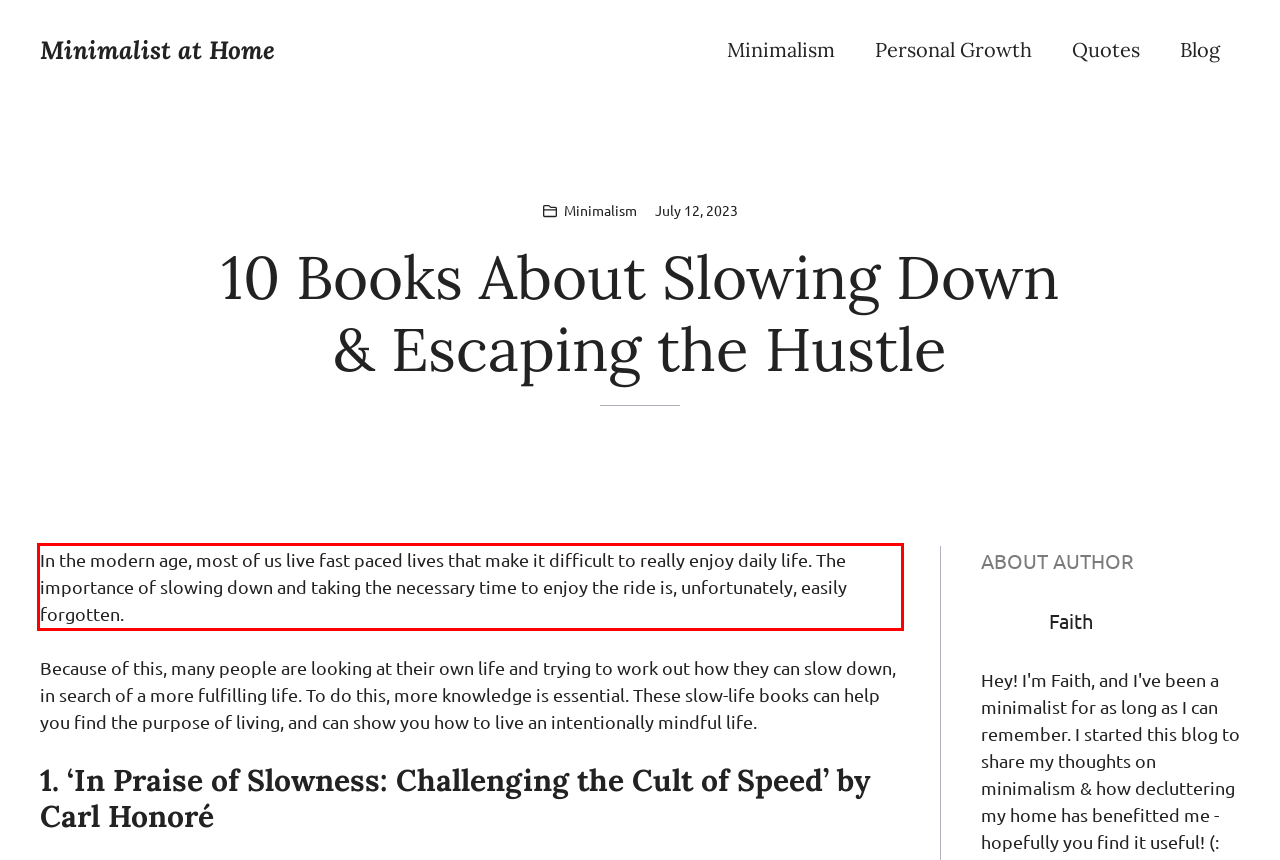You have a screenshot with a red rectangle around a UI element. Recognize and extract the text within this red bounding box using OCR.

In the modern age, most of us live fast paced lives that make it difficult to really enjoy daily life. The importance of slowing down and taking the necessary time to enjoy the ride is, unfortunately, easily forgotten.